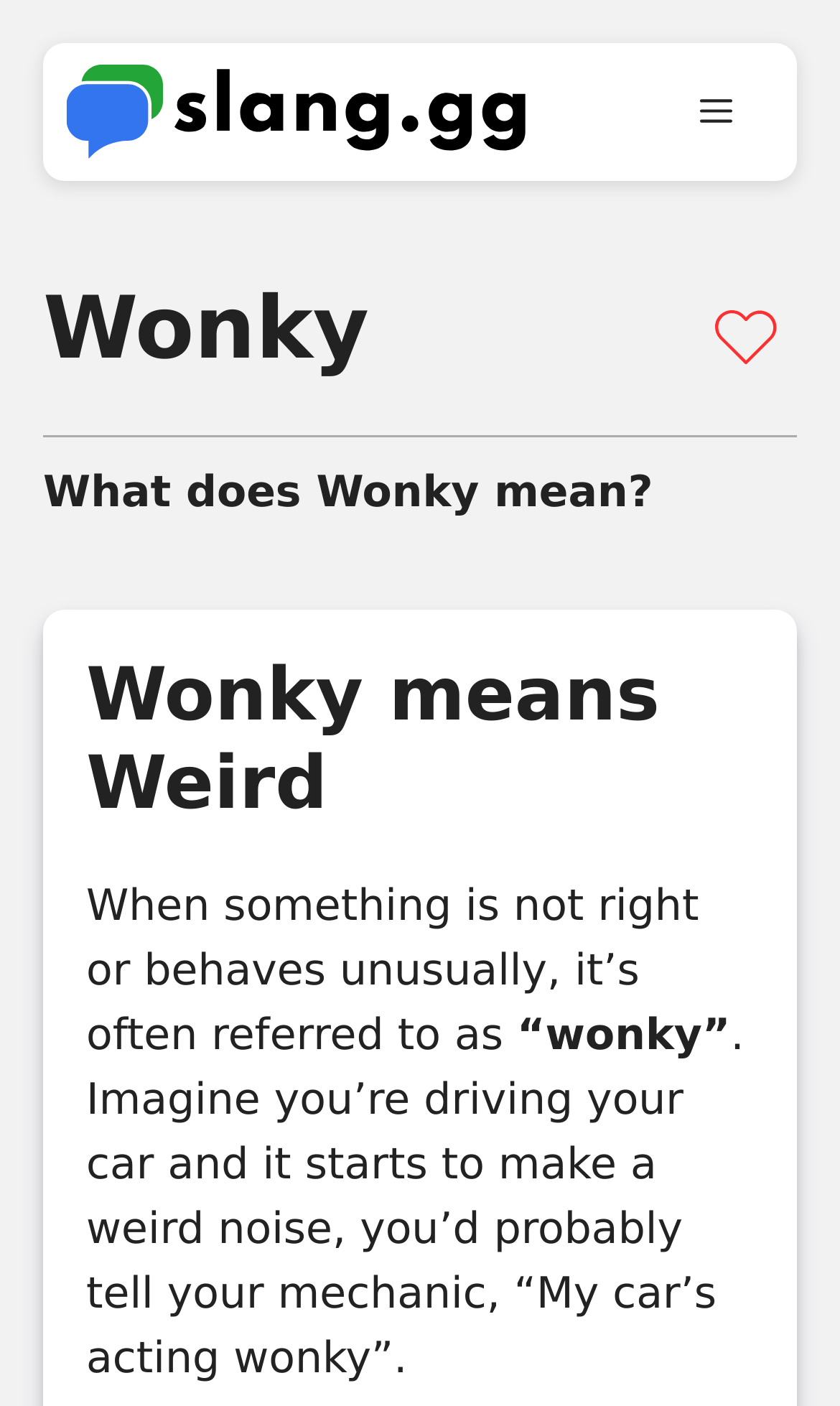Please reply to the following question using a single word or phrase: 
What is the purpose of the button?

Menu